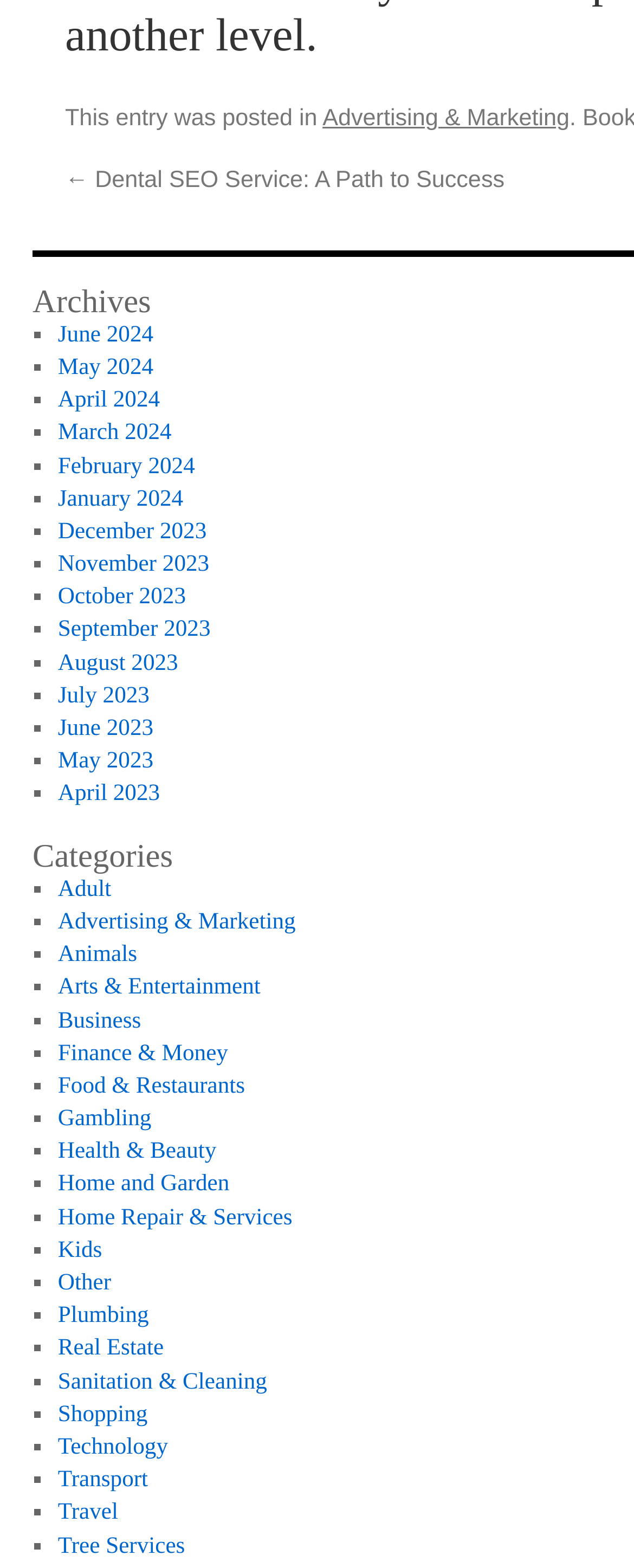By analyzing the image, answer the following question with a detailed response: What is the category of the post?

The category of the post can be determined by looking at the link 'Advertising & Marketing' which is located next to the text 'This entry was posted in'.